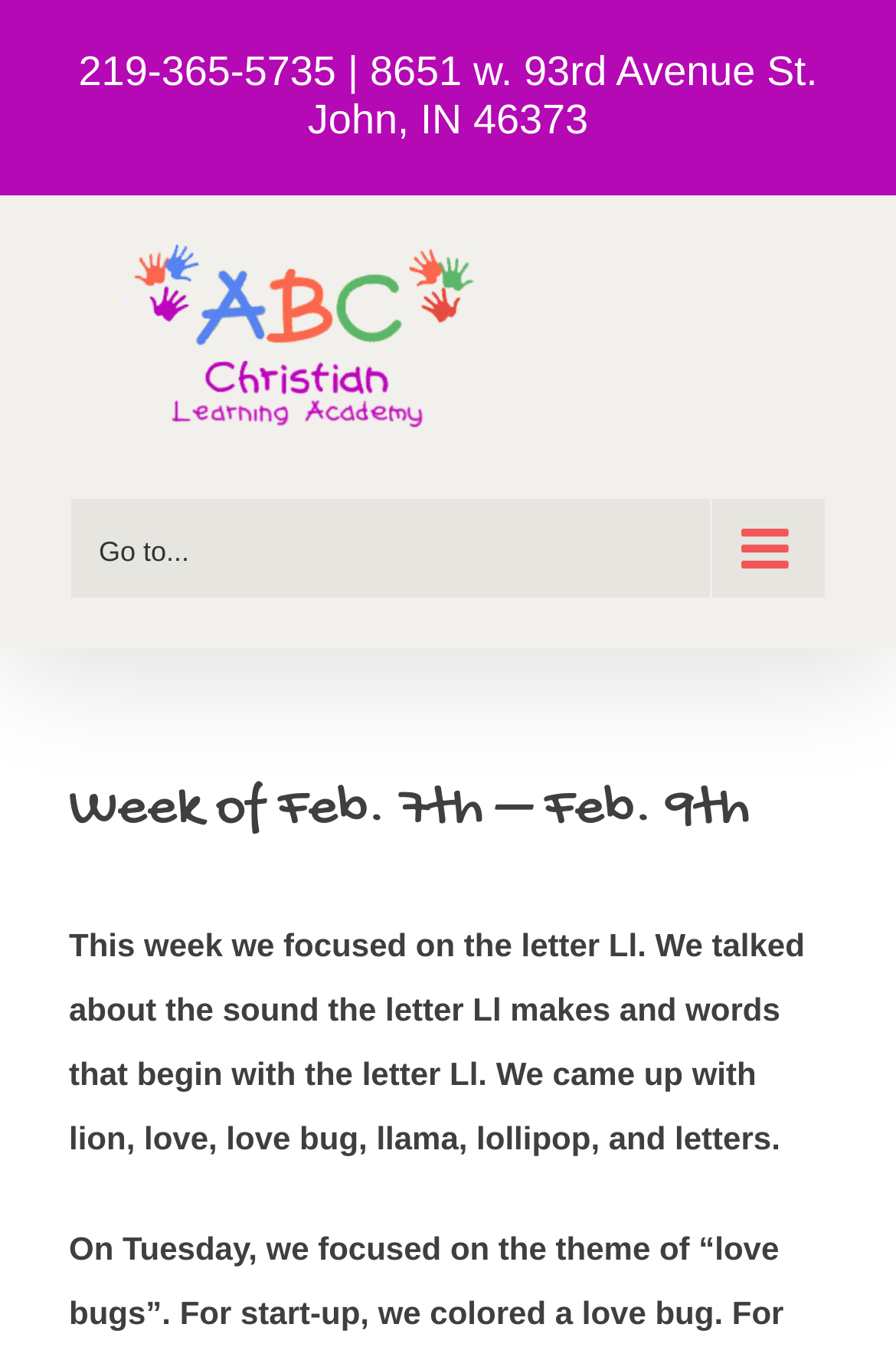Identify the first-level heading on the webpage and generate its text content.

Week of Feb. 7th – Feb. 9th